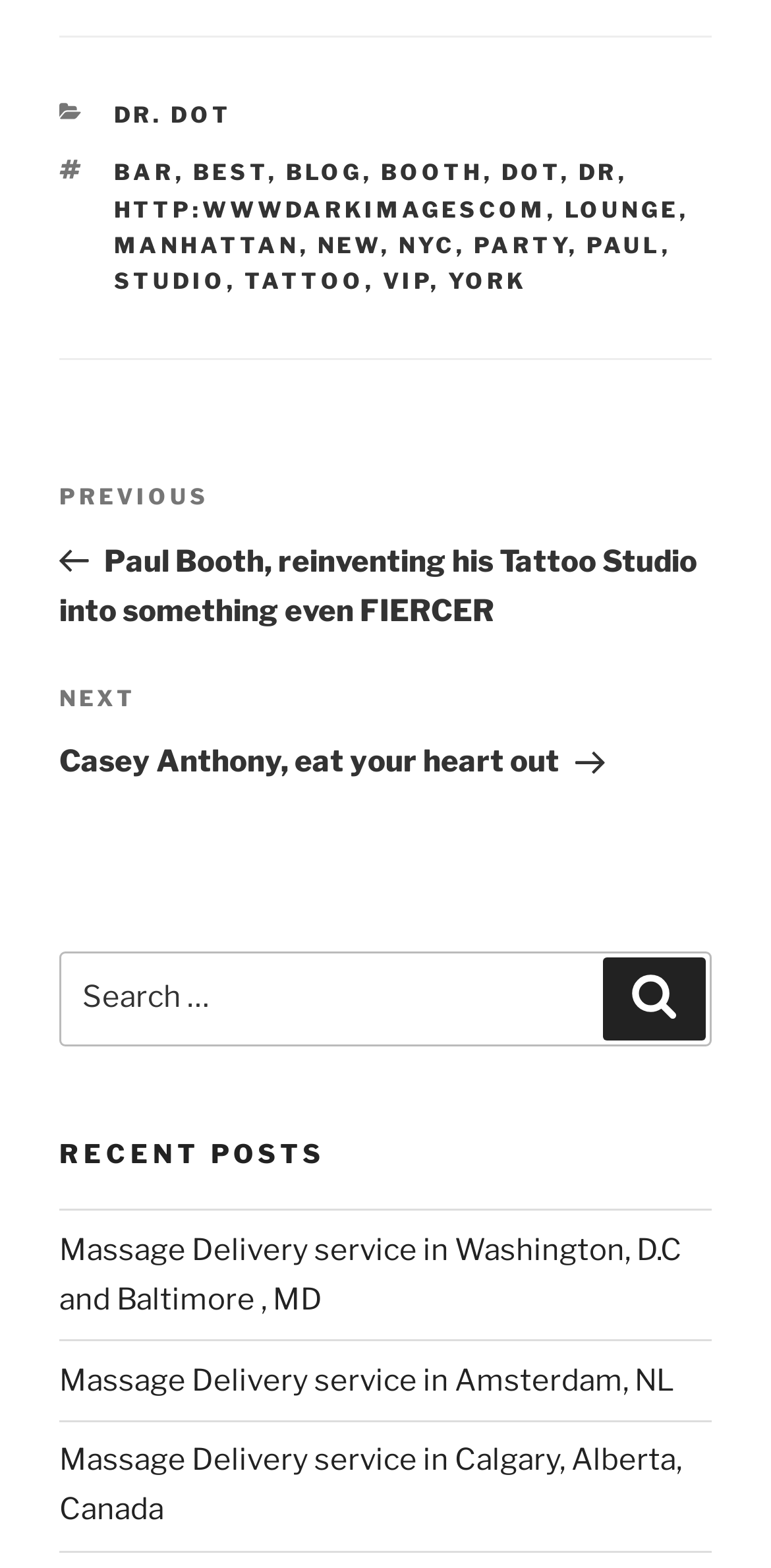Identify the bounding box coordinates for the region to click in order to carry out this instruction: "Search for something". Provide the coordinates using four float numbers between 0 and 1, formatted as [left, top, right, bottom].

[0.077, 0.606, 0.923, 0.667]